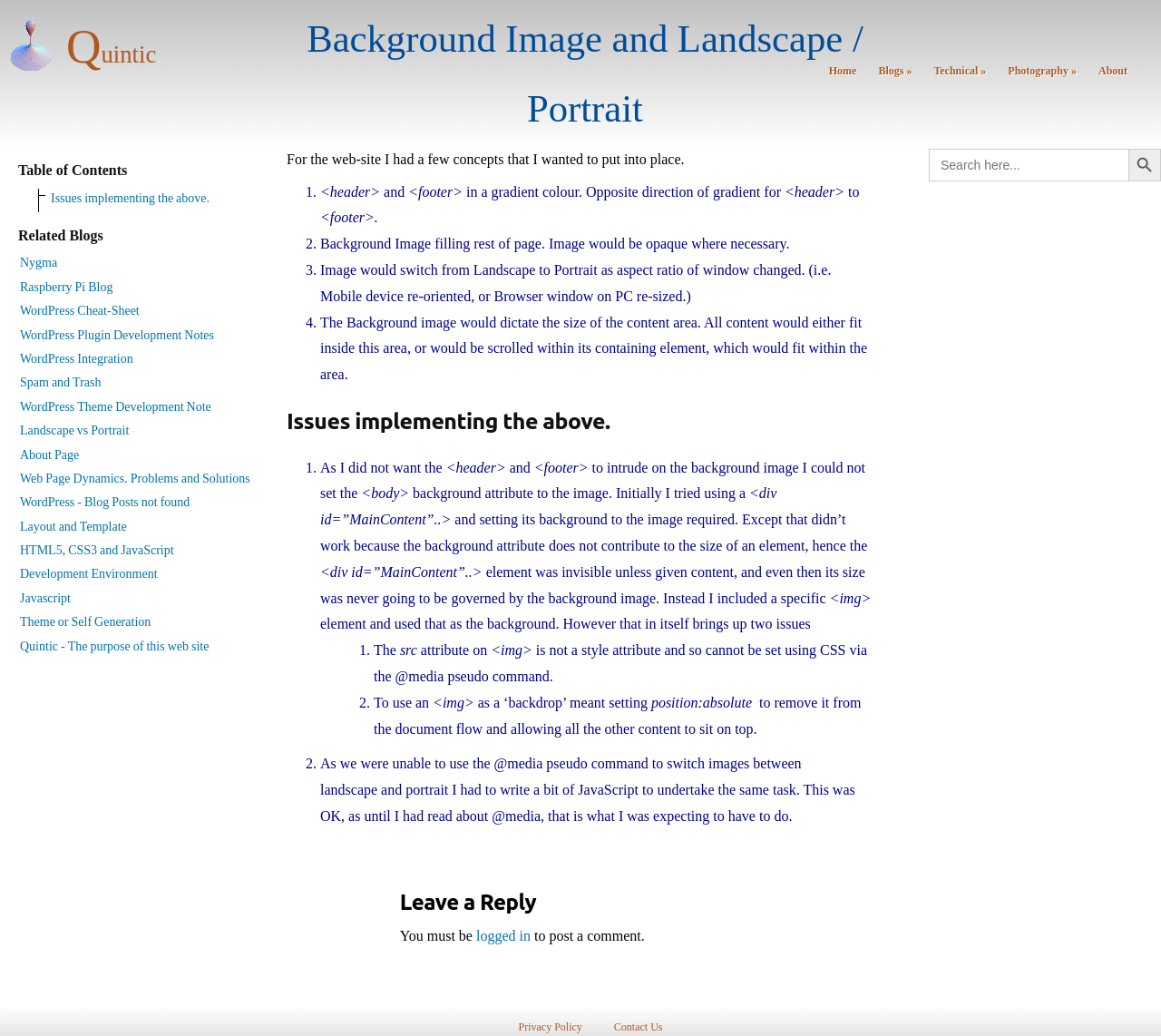Kindly determine the bounding box coordinates of the area that needs to be clicked to fulfill this instruction: "Search for something".

[0.8, 0.143, 0.972, 0.175]